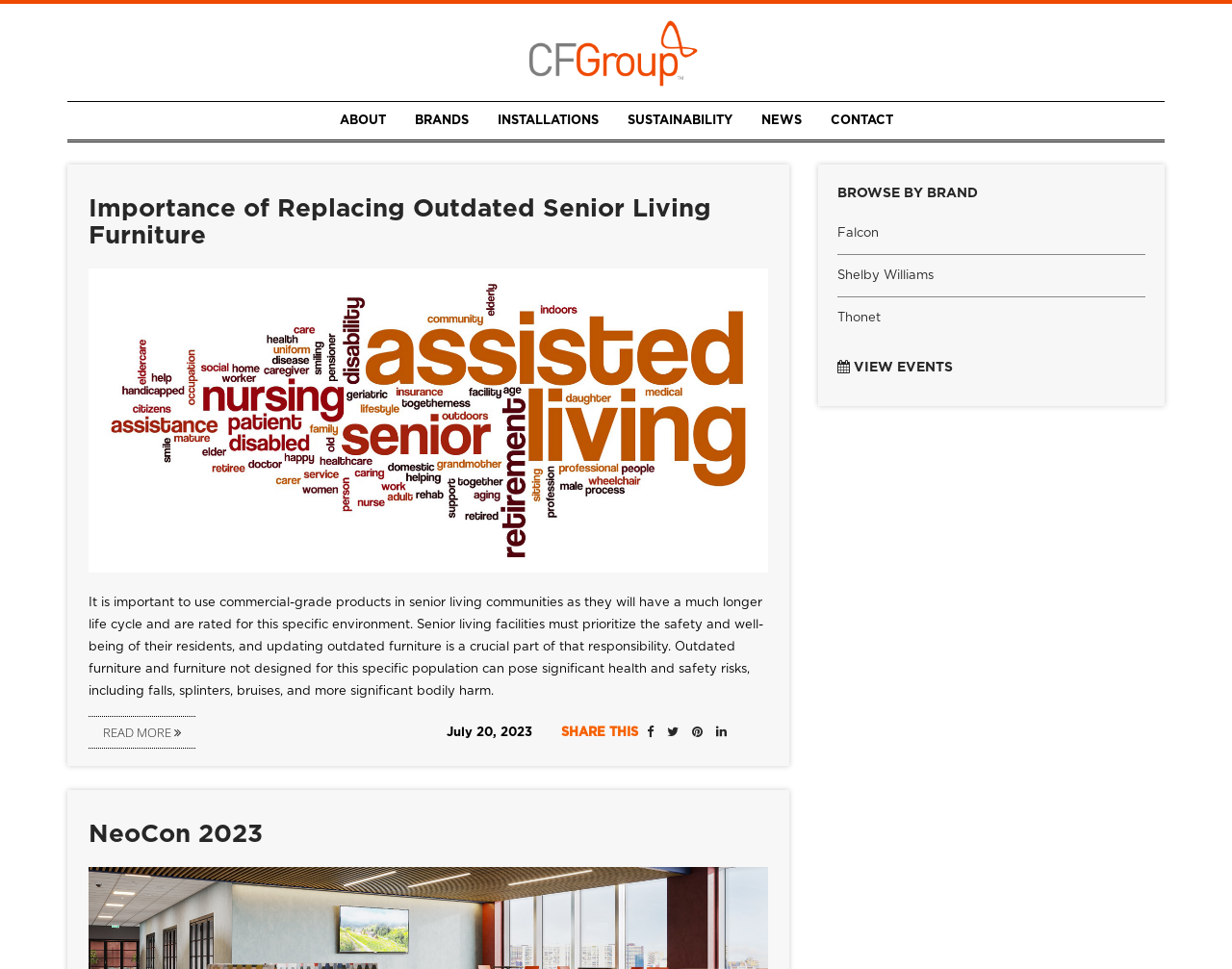Elaborate on the information and visuals displayed on the webpage.

The webpage is about News from Commercial Furniture Group. At the top, there is a logo of Commercial Furniture Group, accompanied by a link to the company's homepage. Below the logo, there is a navigation menu with links to different sections of the website, including ABOUT, BRANDS, INSTALLATIONS, SUSTAINABILITY, NEWS, and CONTACT.

The main content of the page is divided into two sections. The first section is about the importance of replacing outdated senior living furniture. It features a heading, an image of senior living furniture, and a paragraph of text explaining the need for commercial-grade products in senior living communities. Below the text, there is a "READ MORE" link. To the right of the text, there is a date "July 20, 2023" and a "SHARE THIS" button with social media links.

The second section is about NeoCon 2023, featuring a heading and a link to the event. Below this section, there is a heading "BROWSE BY BRAND" with links to different brands, including Falcon, Shelby Williams, and Thonet. Next to the brand links, there is a heading "VIEW EVENTS" with a link to view events.

Overall, the webpage provides news and information about Commercial Furniture Group, with a focus on senior living furniture and events.